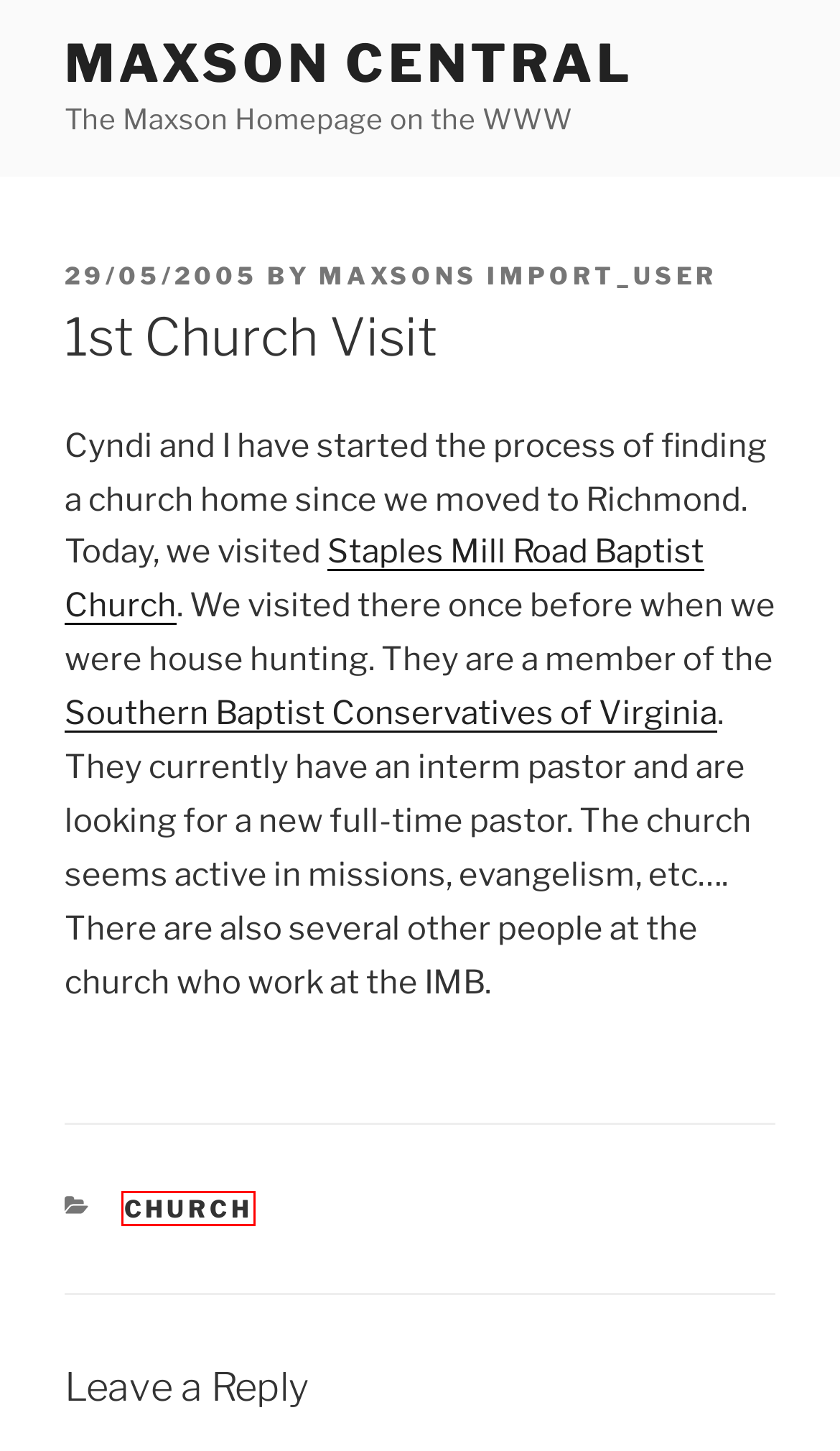Review the screenshot of a webpage which includes a red bounding box around an element. Select the description that best fits the new webpage once the element in the bounding box is clicked. Here are the candidates:
A. Church – Maxson Central
B. Staples Mill Road Baptist Church
C. #Sigh – Maxson Central
D. May 2019 – Maxson Central
E. July 2018 – Maxson Central
F. September 2010 – Maxson Central
G. September 2011 – Maxson Central
H. September 2019 – Maxson Central

A